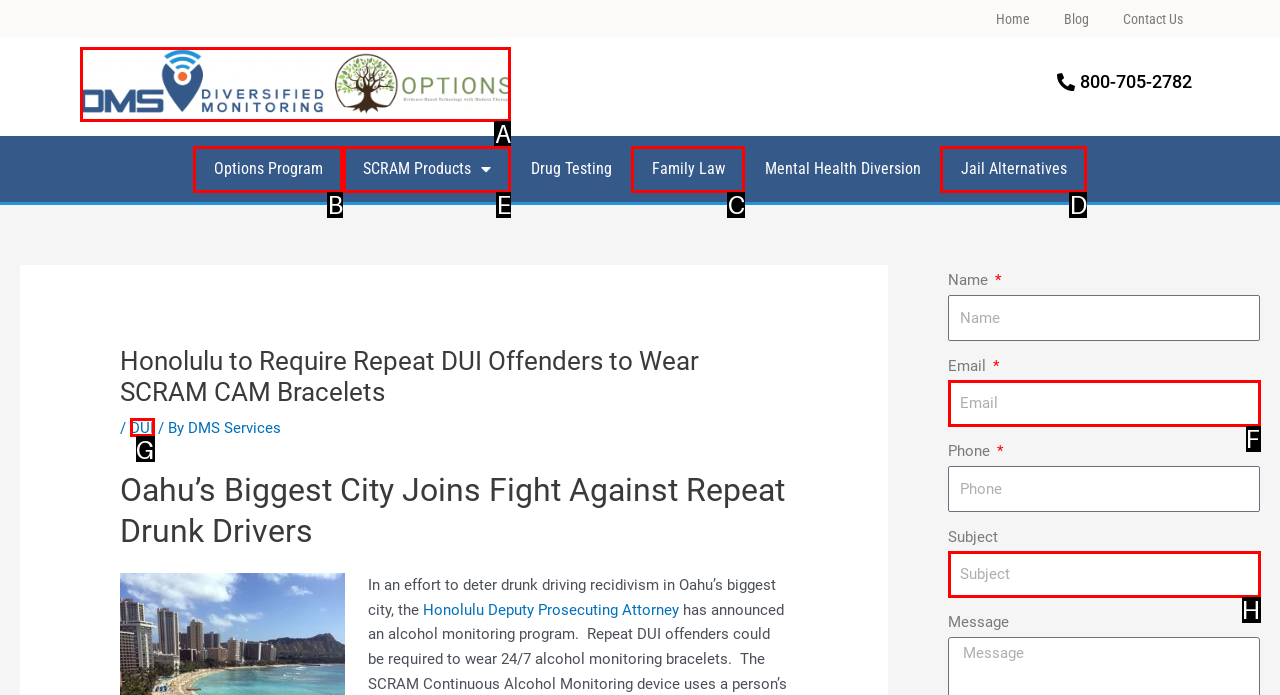Indicate the HTML element to be clicked to accomplish this task: Select the SCRAM Products Menu Respond using the letter of the correct option.

E